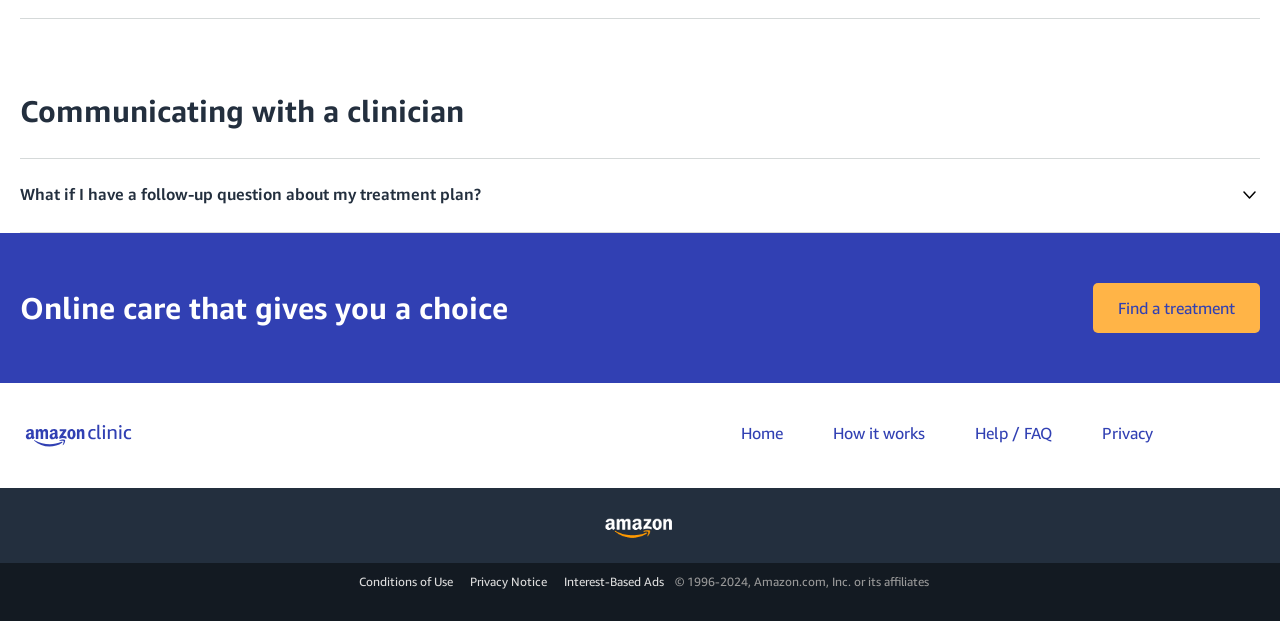Analyze the image and give a detailed response to the question:
What can I do on the Amazon Clinic homepage?

The webpage has a link 'Start visit choose a condition' which suggests that users can initiate a visit and choose a condition for treatment on the Amazon Clinic homepage. This implies that the homepage is where users can start their online care journey.